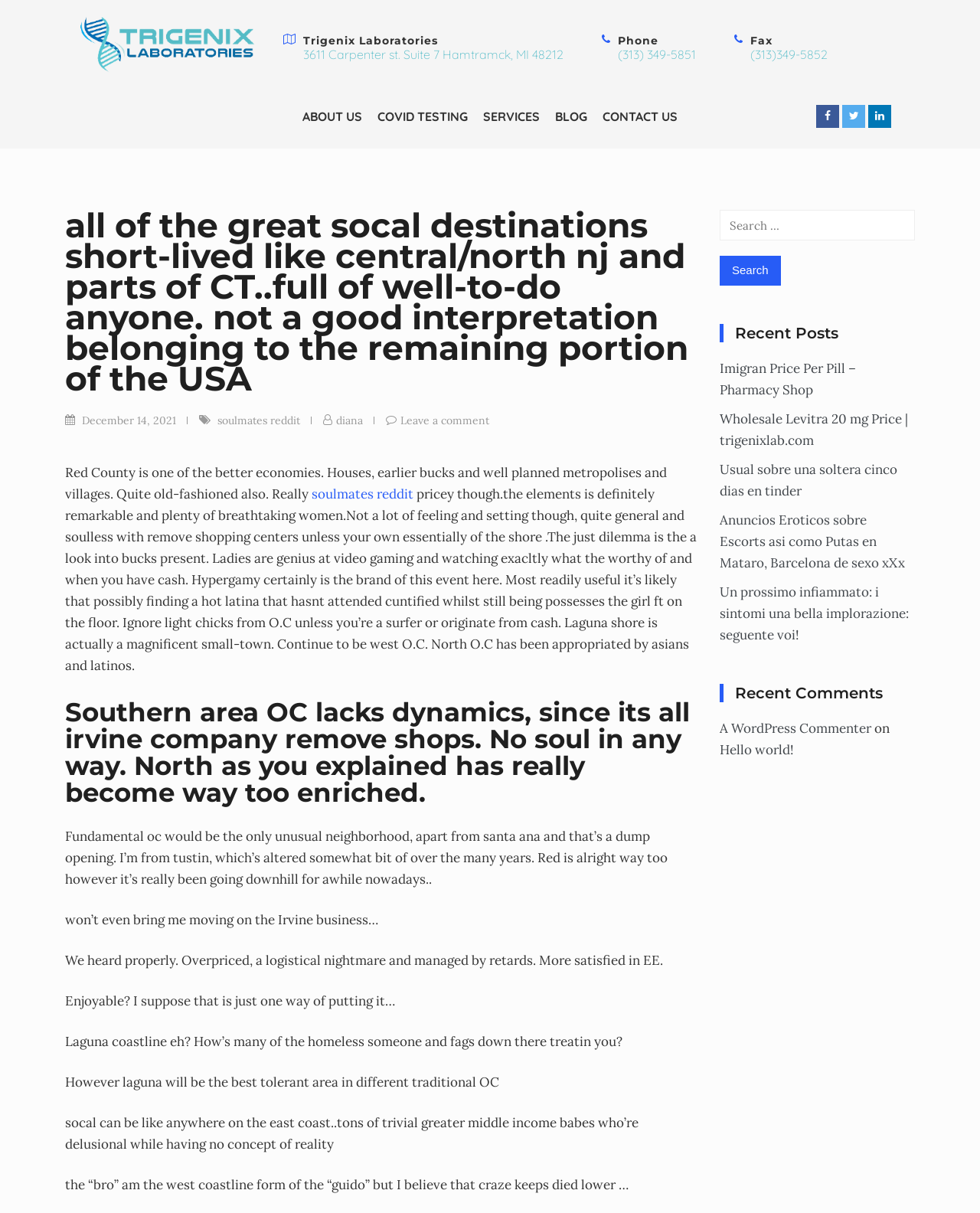Please locate the clickable area by providing the bounding box coordinates to follow this instruction: "View 'Recent Posts'".

[0.734, 0.267, 0.934, 0.282]